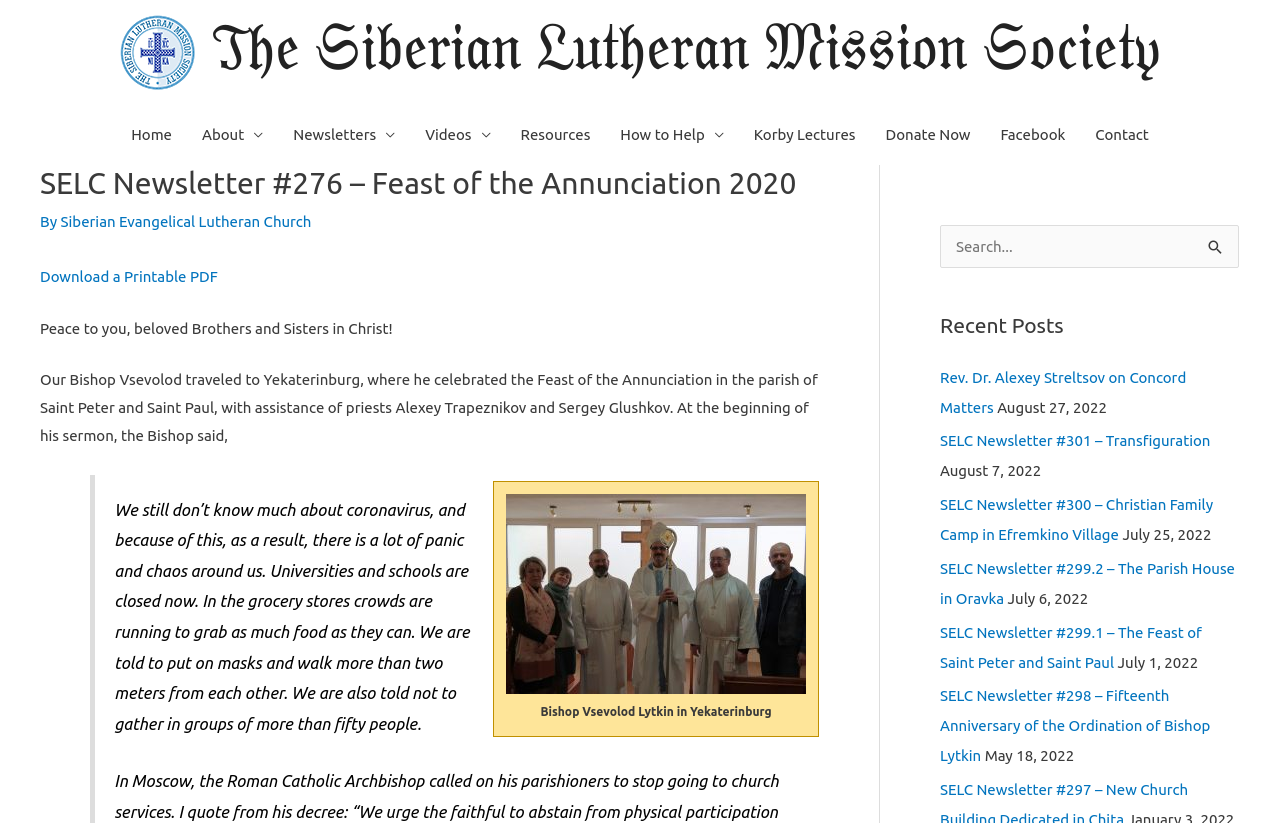What is the purpose of the 'Search for:' box?
Using the information from the image, give a concise answer in one word or a short phrase.

To search the website